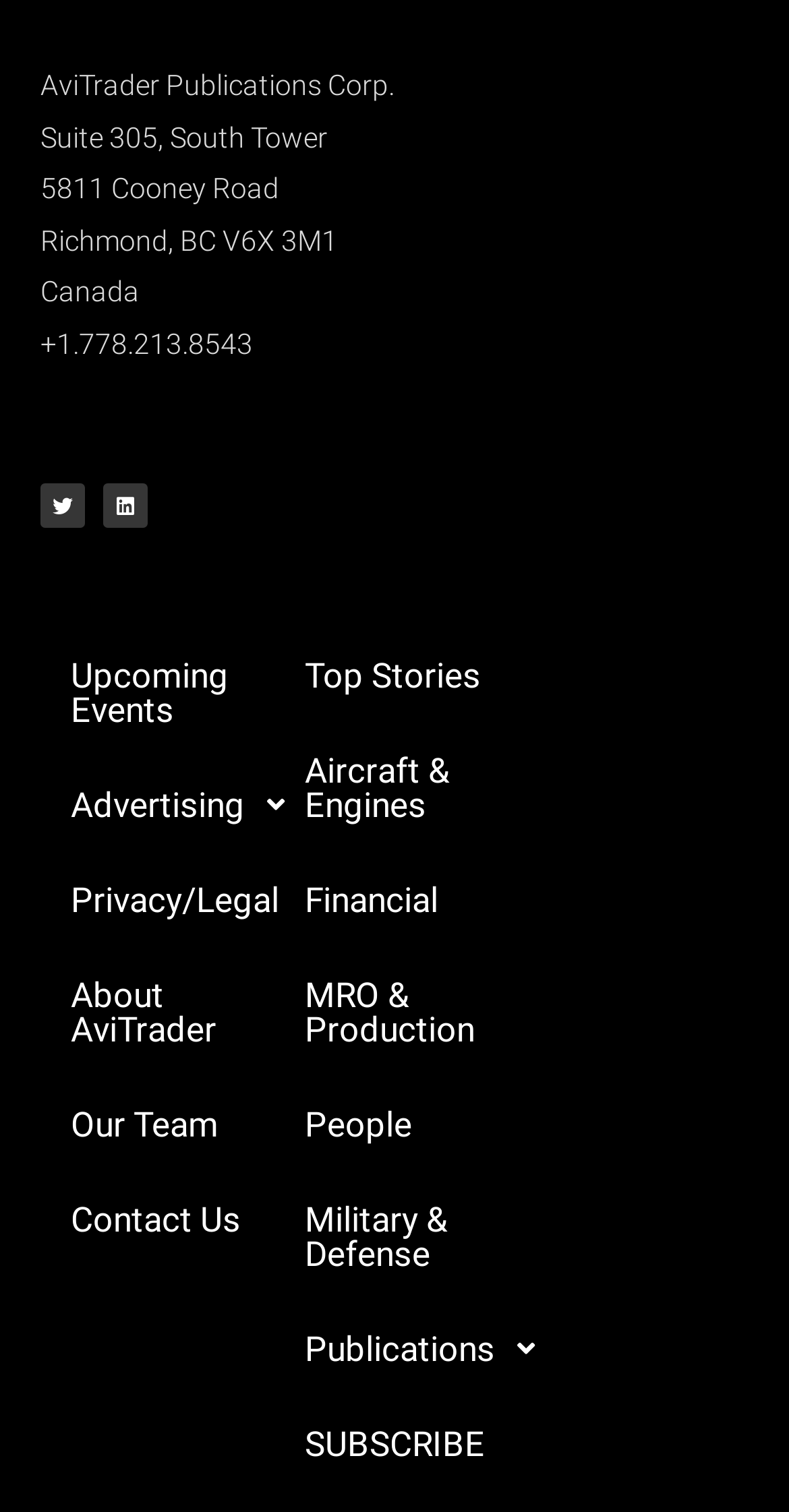Please specify the bounding box coordinates of the area that should be clicked to accomplish the following instruction: "Login as the webmaster". The coordinates should consist of four float numbers between 0 and 1, i.e., [left, top, right, bottom].

None